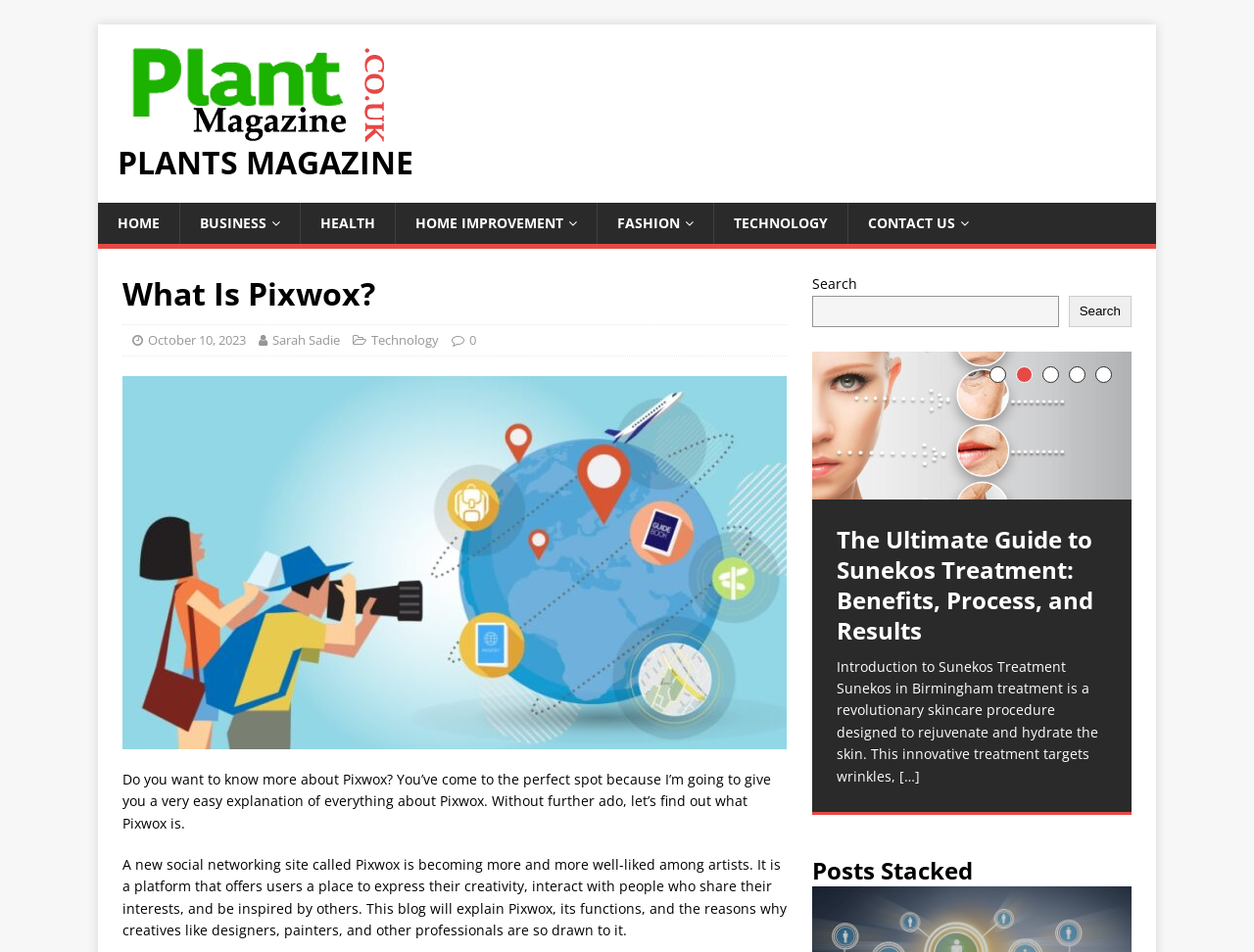What is the function of the button in the search box?
Using the image, provide a detailed and thorough answer to the question.

The button in the search box is located on the right side of the search input field, and its function is to submit the search query when clicked.